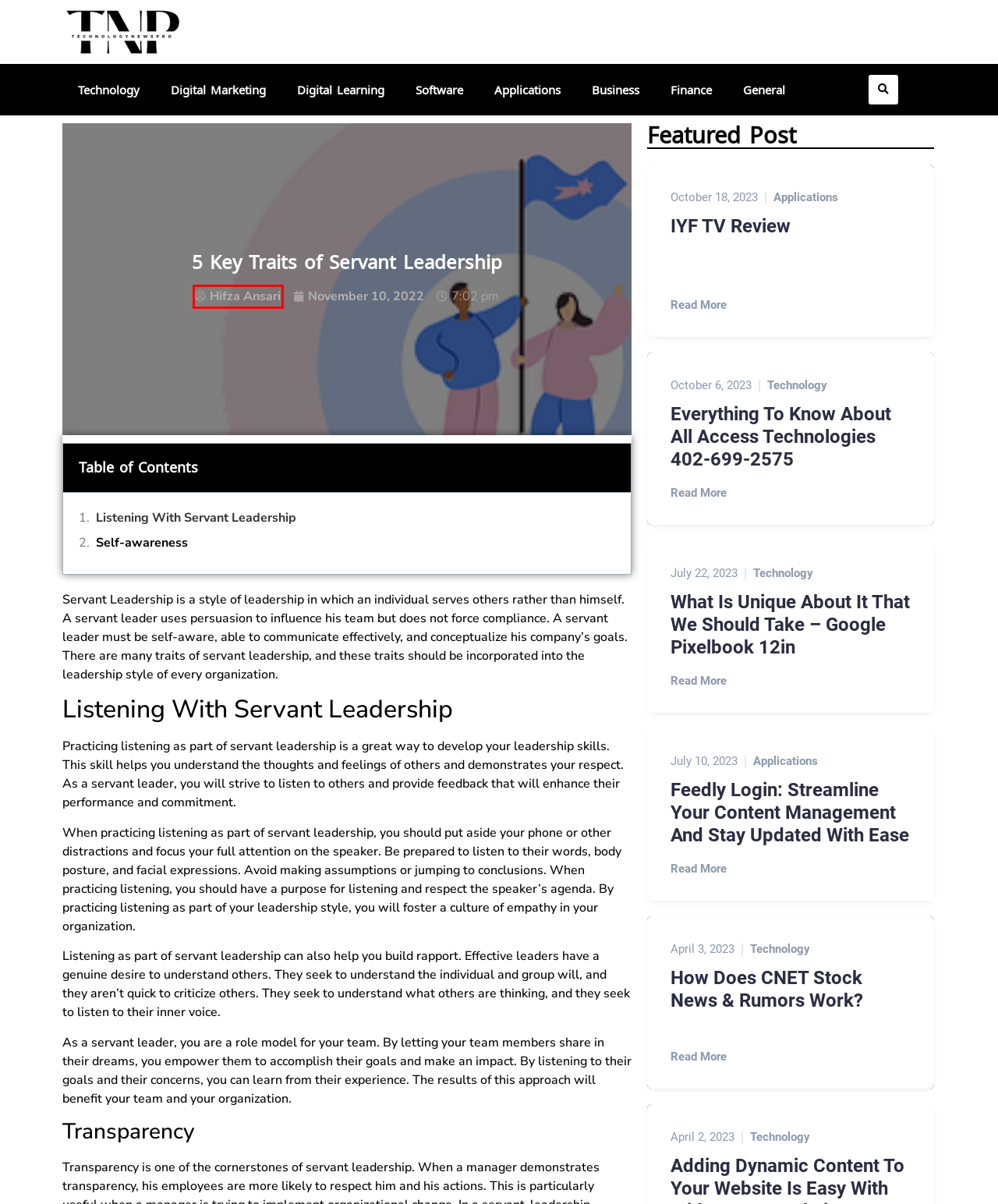Please examine the screenshot provided, which contains a red bounding box around a UI element. Select the webpage description that most accurately describes the new page displayed after clicking the highlighted element. Here are the candidates:
A. IYF TV Review - TechnologyNewsPro
B. TechnologyNewsPro - There is no end to digitalization and technology
C. Technology Archives - TechnologyNewsPro
D. Digital Learning Archives - TechnologyNewsPro
E. Business Archives - TechnologyNewsPro
F. Software Archives - TechnologyNewsPro
G. Finance Archives - TechnologyNewsPro
H. All access technologies 402-699-2575

B